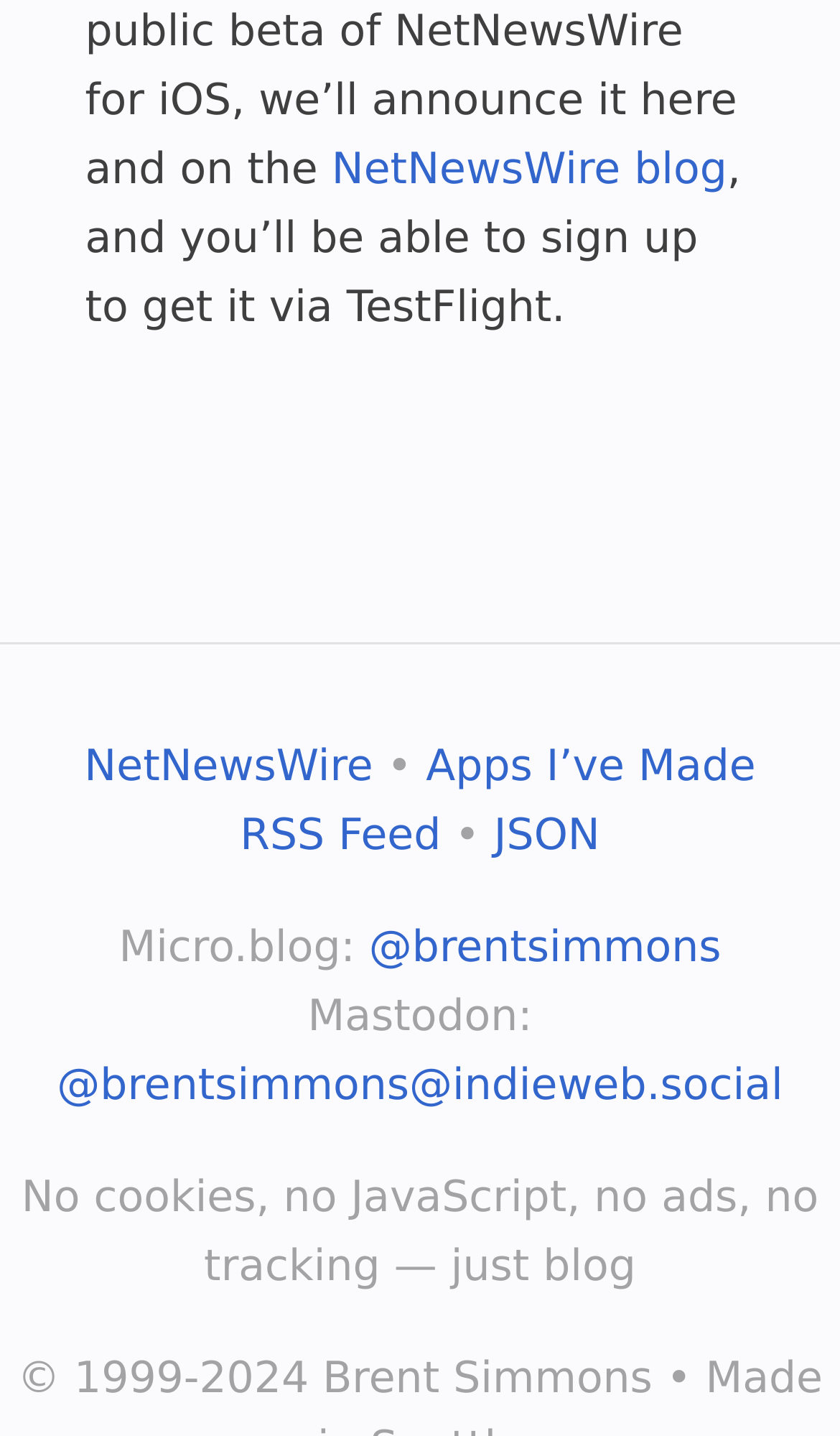What is the author's username on Mastodon?
Based on the screenshot, provide your answer in one word or phrase.

@brentsimmons@indieweb.social